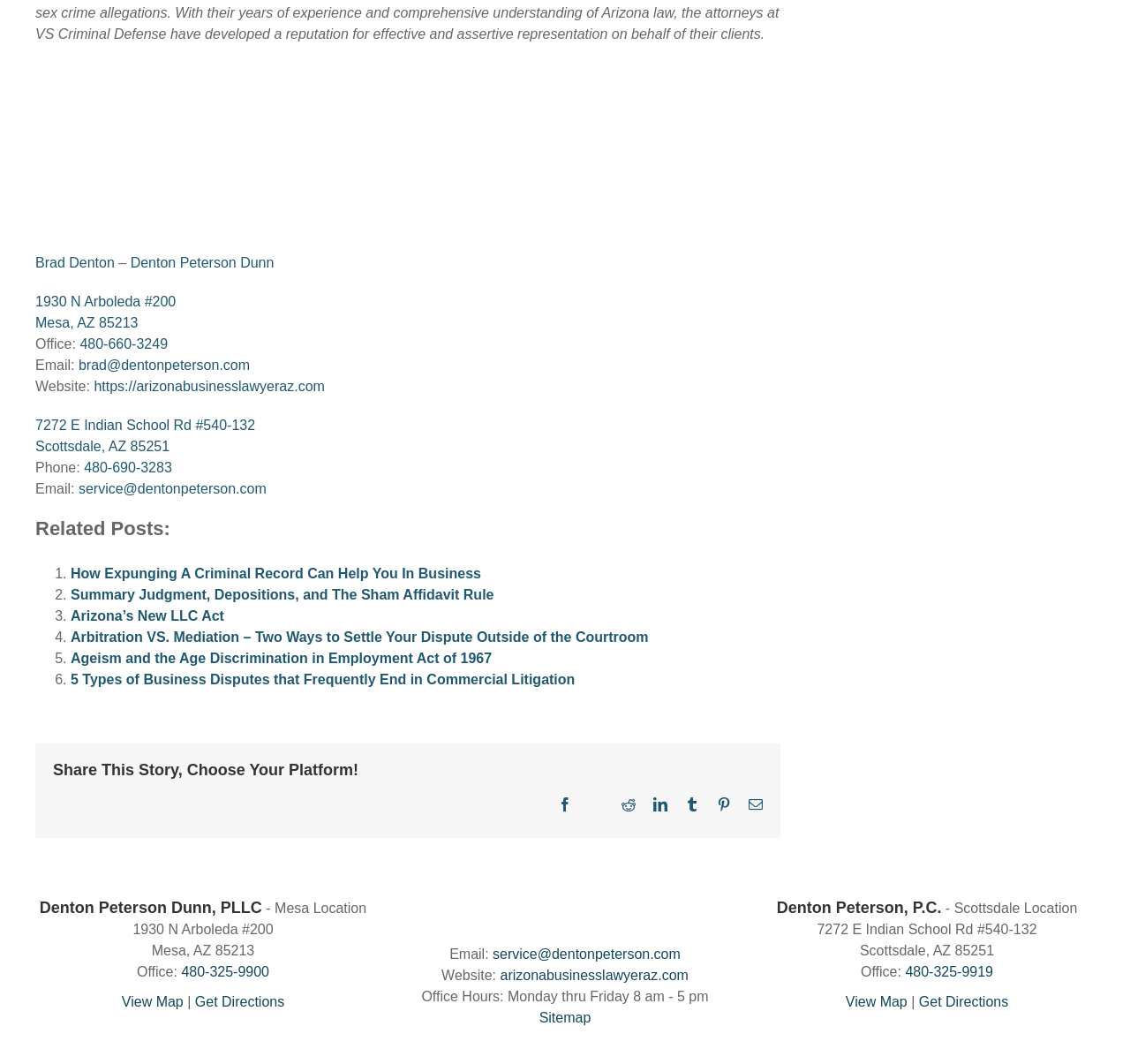How many related posts are listed?
Based on the screenshot, provide your answer in one word or phrase.

6